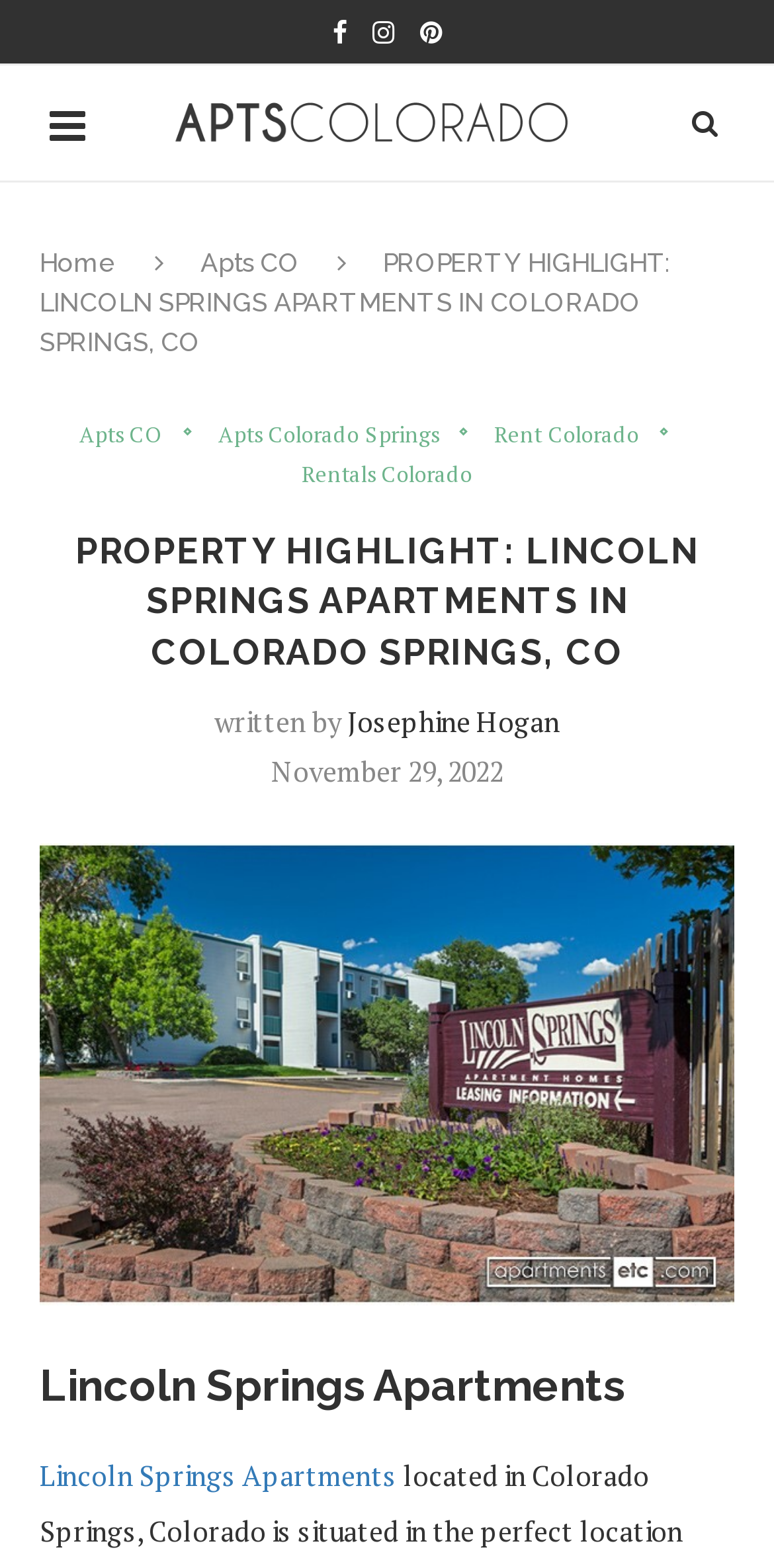Determine the bounding box coordinates of the target area to click to execute the following instruction: "Click on the Home link."

[0.051, 0.158, 0.151, 0.177]